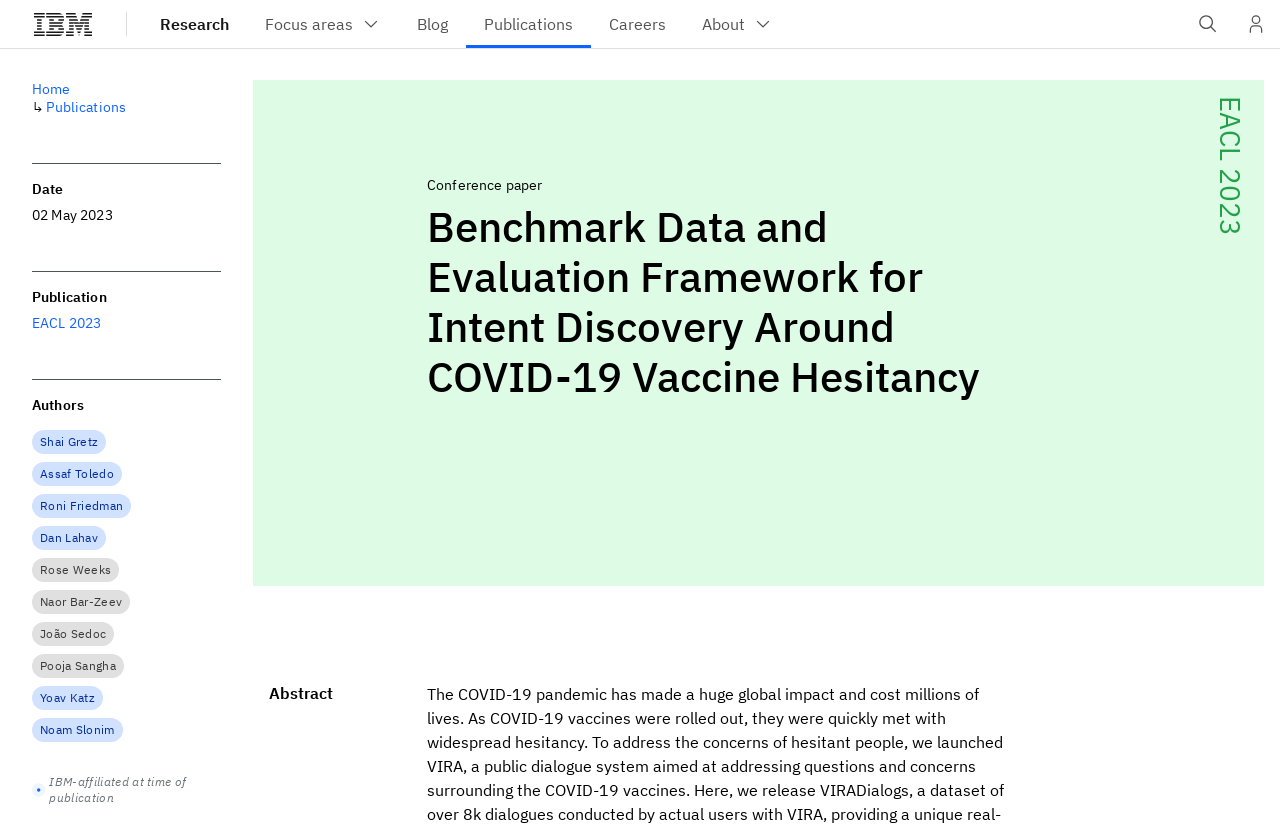Extract the main title from the webpage and generate its text.

Benchmark Data and Evaluation Framework for Intent Discovery Around COVID-19 Vaccine Hesitancy